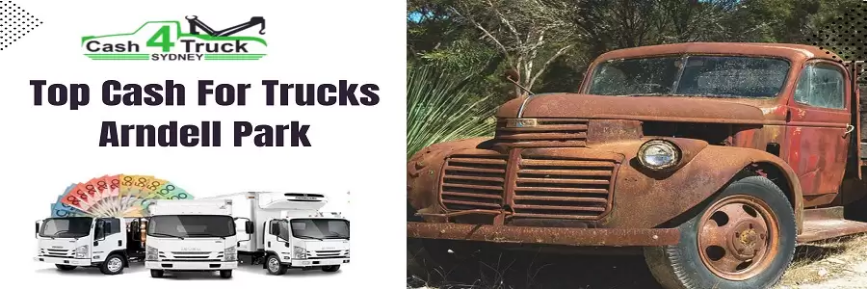What is the purpose of the colorful cash symbols?
Please elaborate on the answer to the question with detailed information.

The vibrant graphics on the left depict different truck types alongside colorful cash symbols, which highlight the potential financial benefits of selling trucks to Cash 4 Truck Sydney.